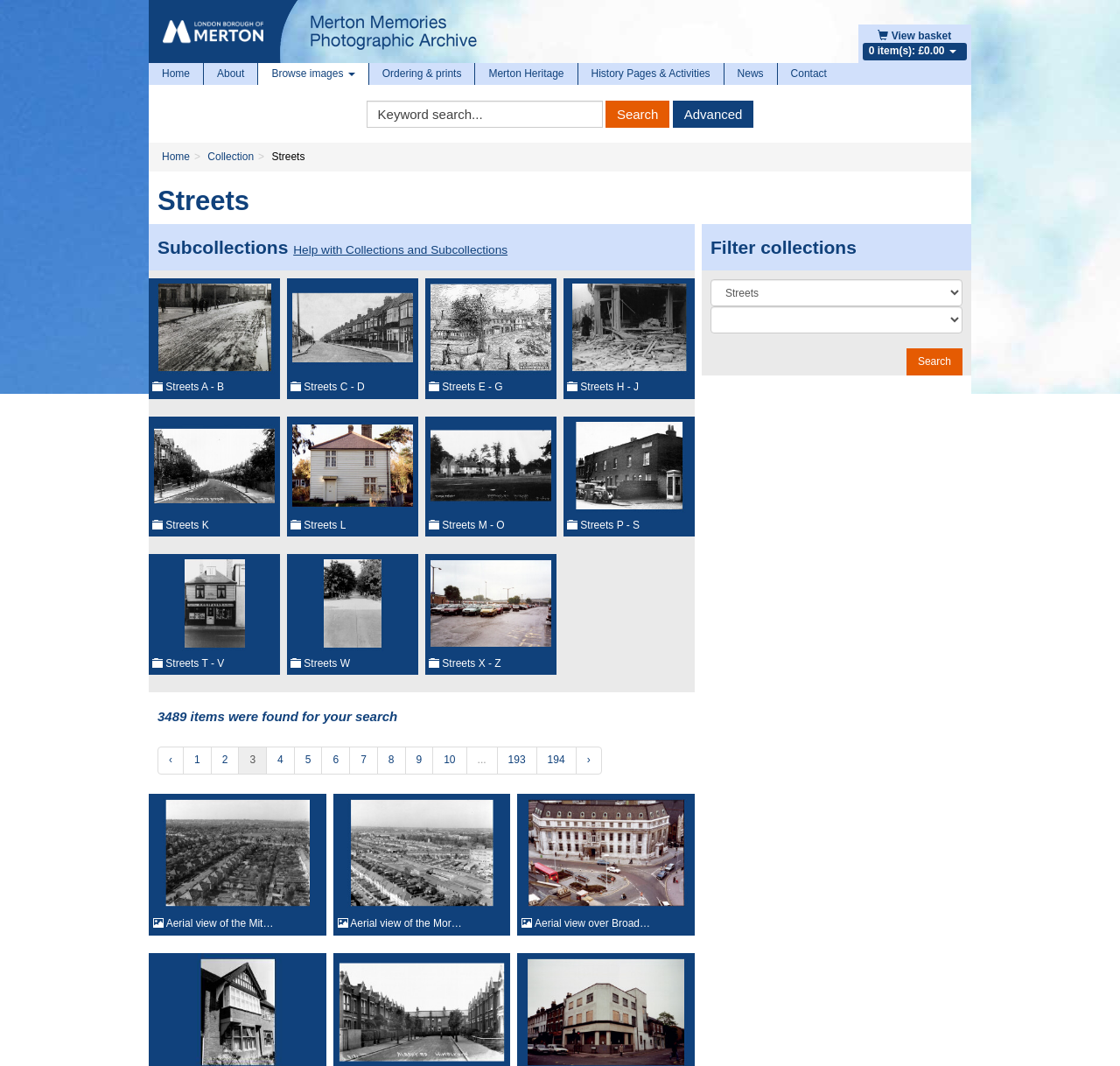What is the purpose of the textbox with the placeholder 'Keyword search...'?
Examine the image closely and answer the question with as much detail as possible.

I inferred the purpose of the textbox by its placeholder text 'Keyword search...' and its proximity to the 'Search' and 'Advanced' buttons, suggesting that it is used to input keywords for searching images.